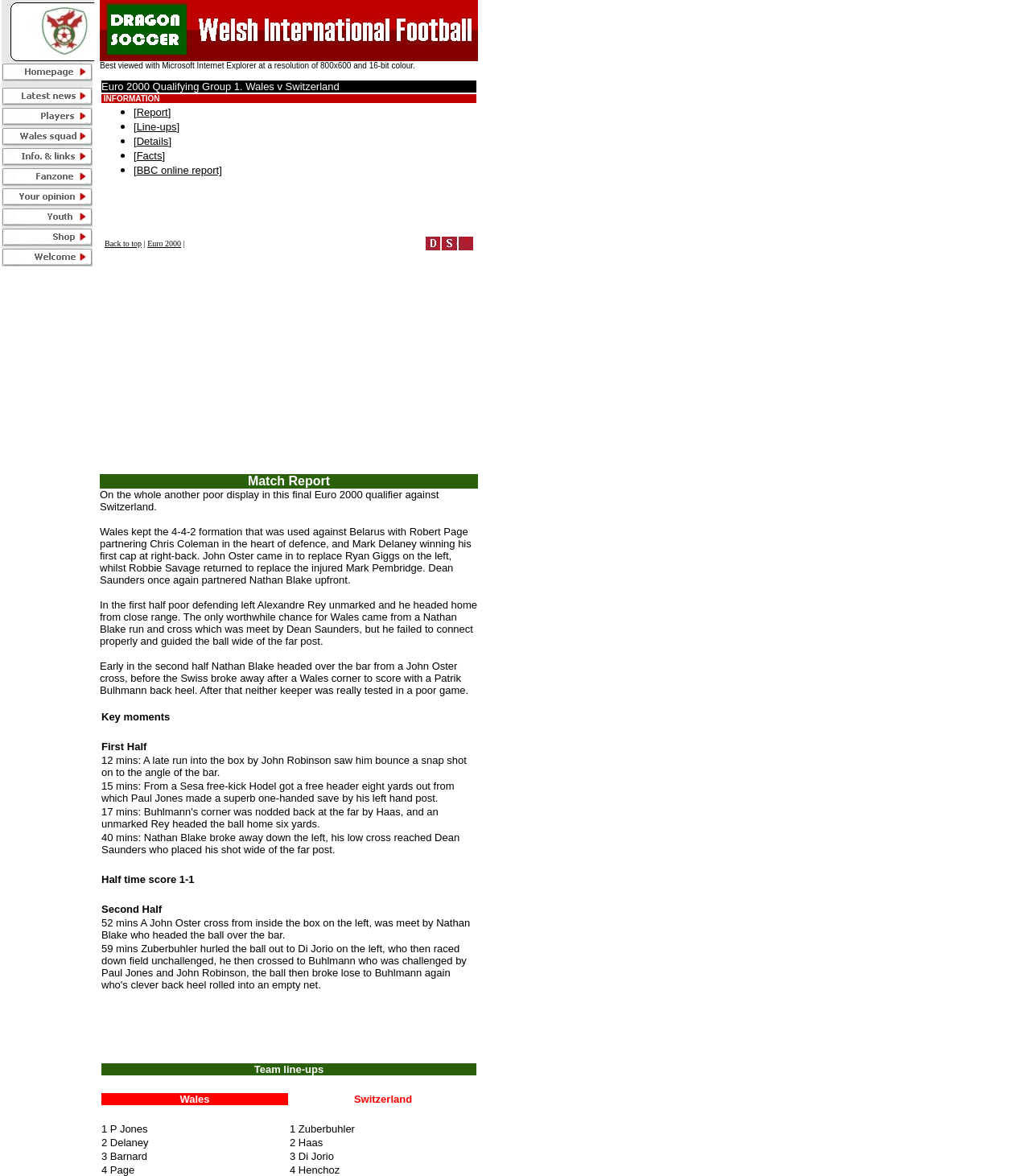Please find the bounding box coordinates of the element that must be clicked to perform the given instruction: "Go to the Euro 2000 page". The coordinates should be four float numbers from 0 to 1, i.e., [left, top, right, bottom].

[0.143, 0.2, 0.176, 0.211]